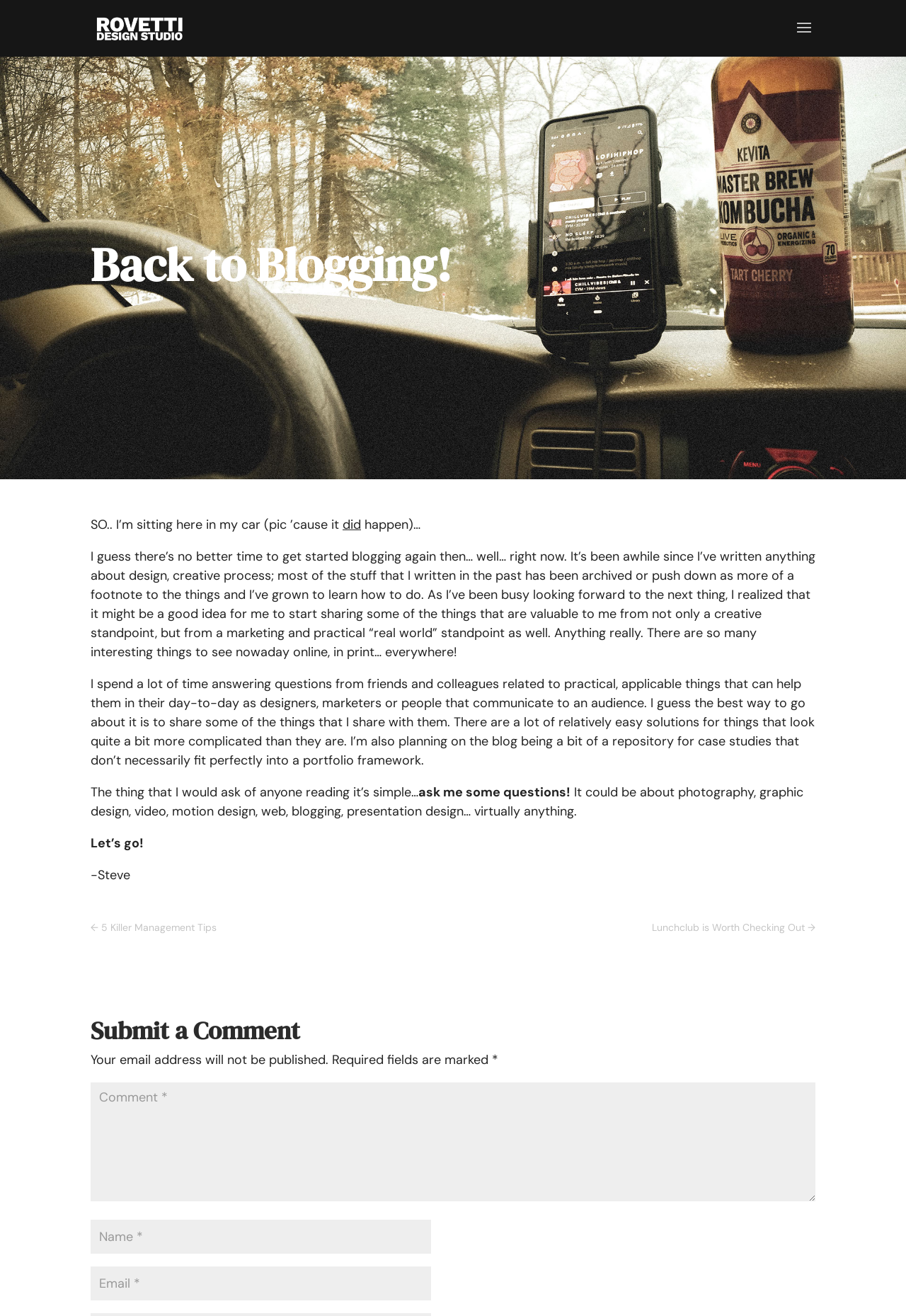What social media platforms are available for sharing the post?
Deliver a detailed and extensive answer to the question.

The 'Share This' section at the bottom of the page provides links to share the post on Twitter, Gmail, LinkedIn, and Like.